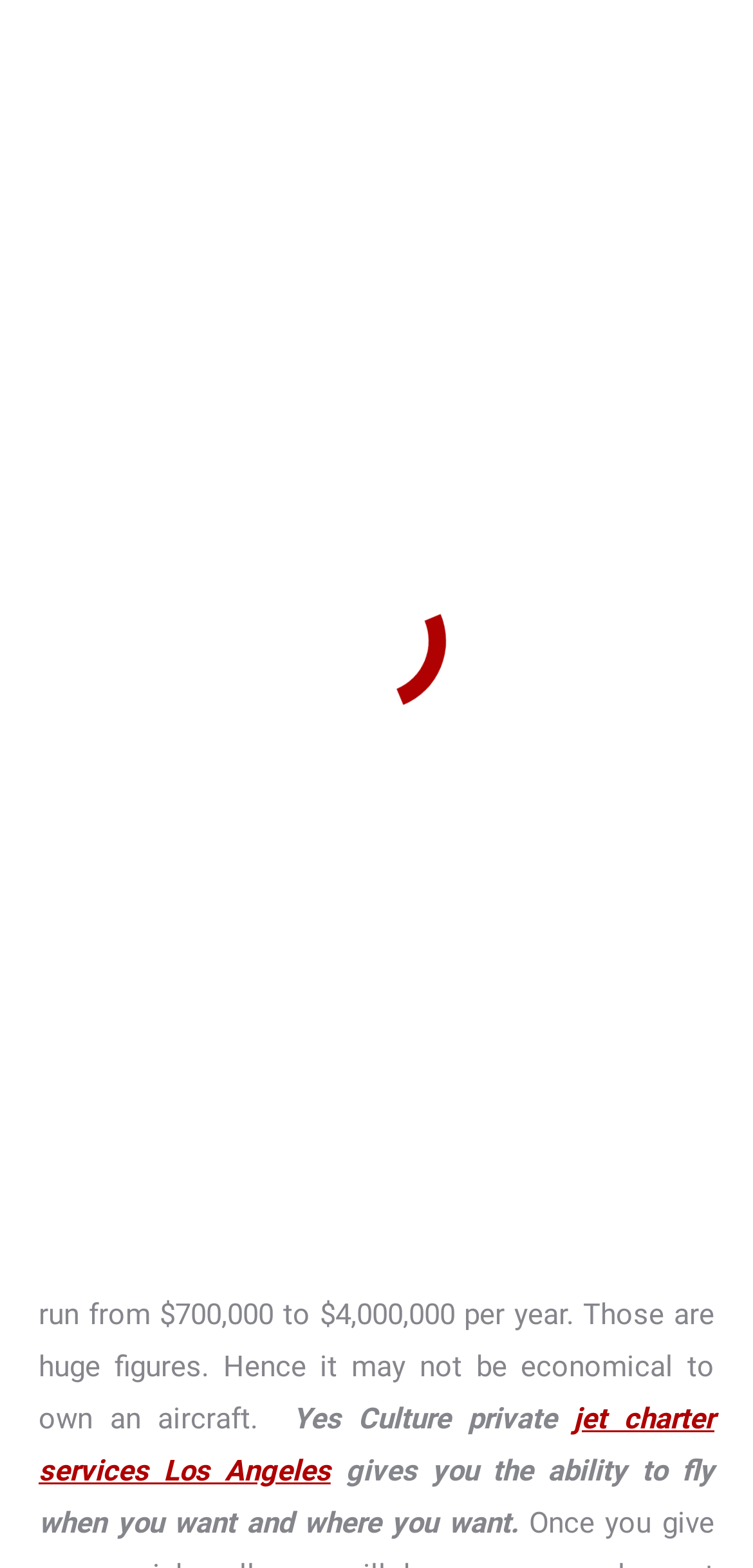Locate the bounding box of the user interface element based on this description: "jet charter services Los Angeles".

[0.051, 0.894, 0.949, 0.949]